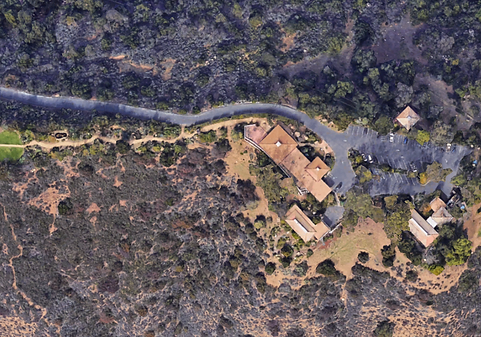Provide an extensive narrative of what is shown in the image.

An aerial view of the Grounds showcases a serene landscape typical of a meditation retreat. The image captures a winding path that meanders through lush greenery, leading to a cluster of buildings with warm roofs nestled amidst the natural surroundings. The layout suggests a tranquil environment, inviting visitors to explore. The buildings appear set against a backdrop of rugged terrain, emphasizing the harmony between nature and human presence. In the lower left corner, there’s a hint of grassy areas, indicating space for reflection and relaxation. Overall, this image encapsulates the essence of the International Garden of Peace, inviting one to engage with the serene atmosphere it offers.